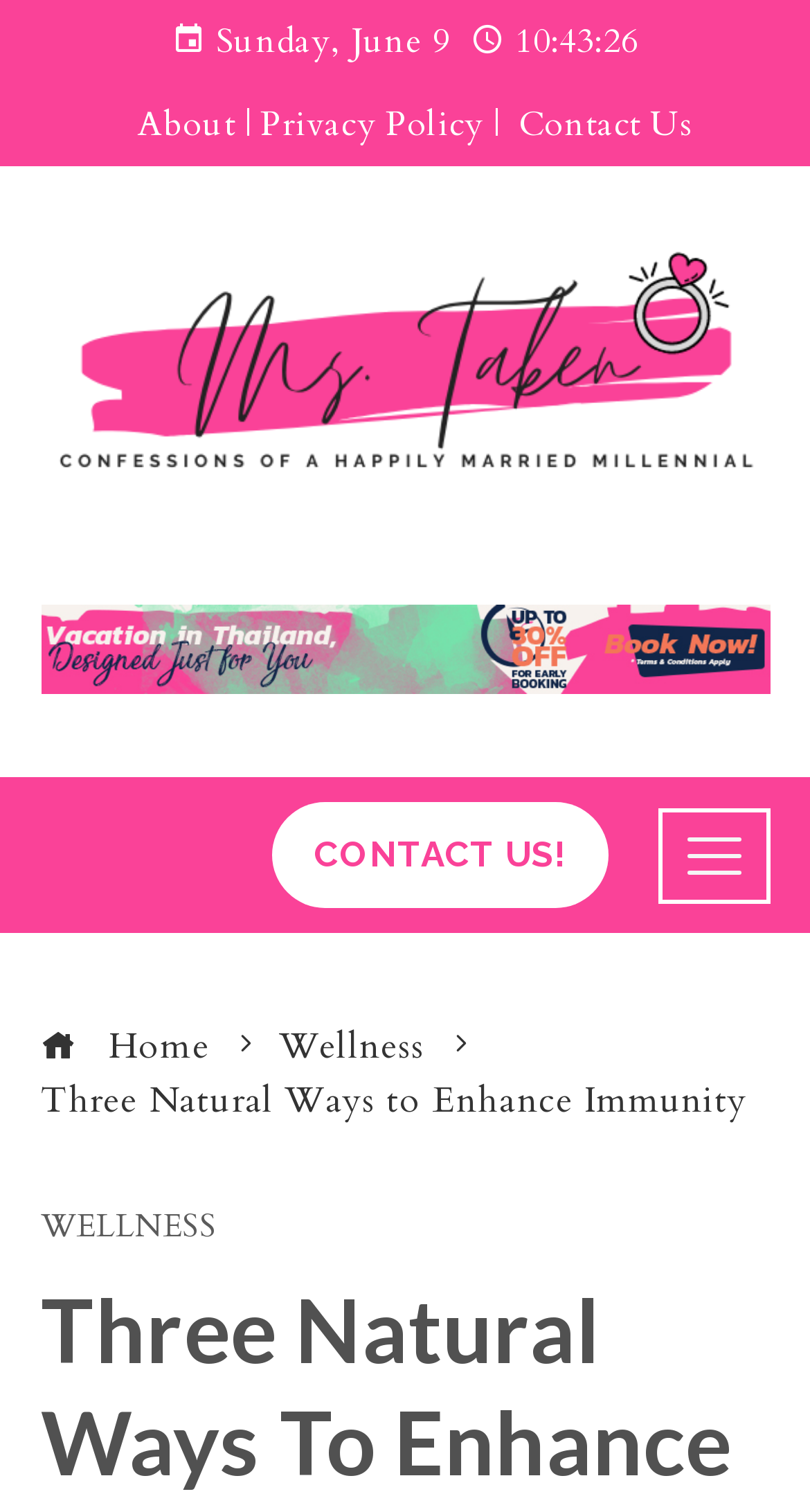What is the title of the current article?
Respond to the question with a well-detailed and thorough answer.

I found the title 'Three Natural Ways to Enhance Immunity' on the webpage, which is located in the breadcrumbs navigation, indicating the title of the current article.